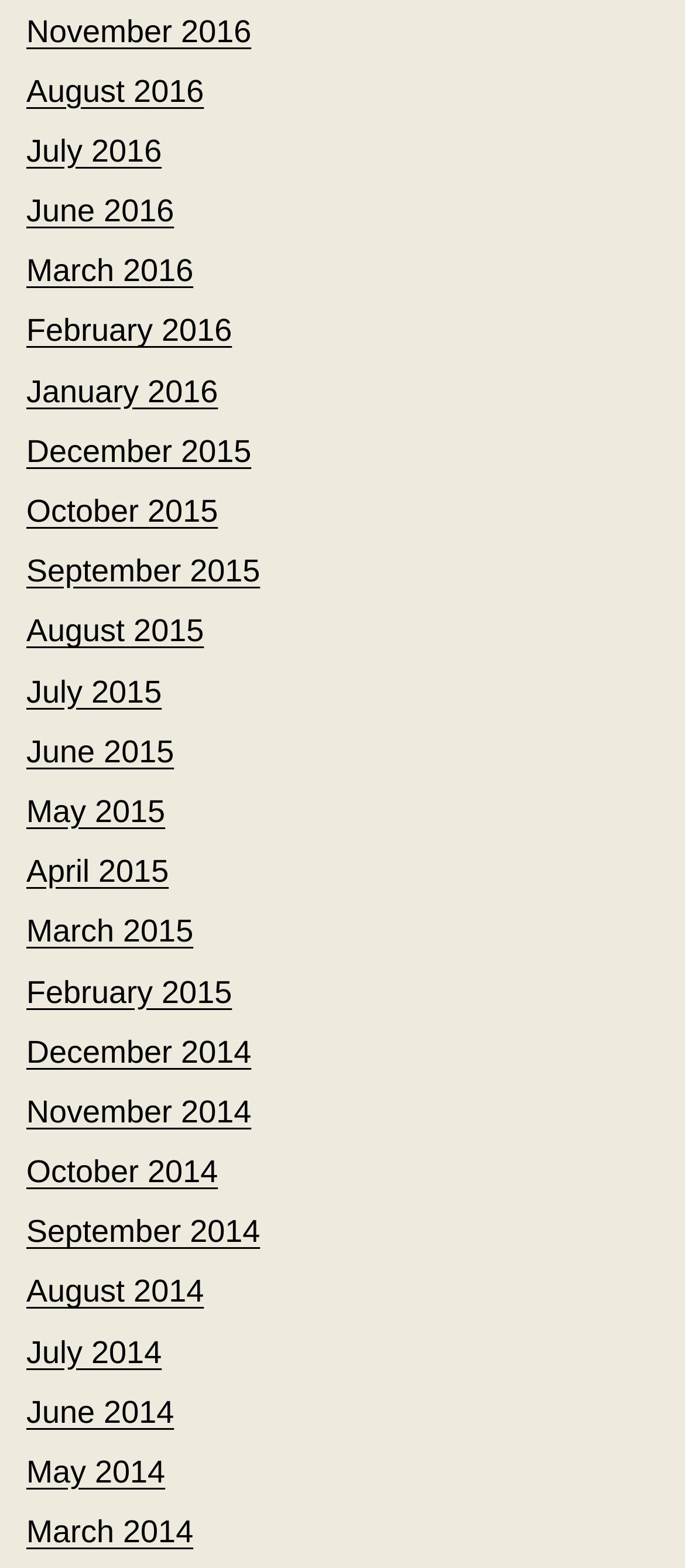Determine the bounding box coordinates of the section to be clicked to follow the instruction: "view August 2015". The coordinates should be given as four float numbers between 0 and 1, formatted as [left, top, right, bottom].

[0.038, 0.391, 0.298, 0.414]